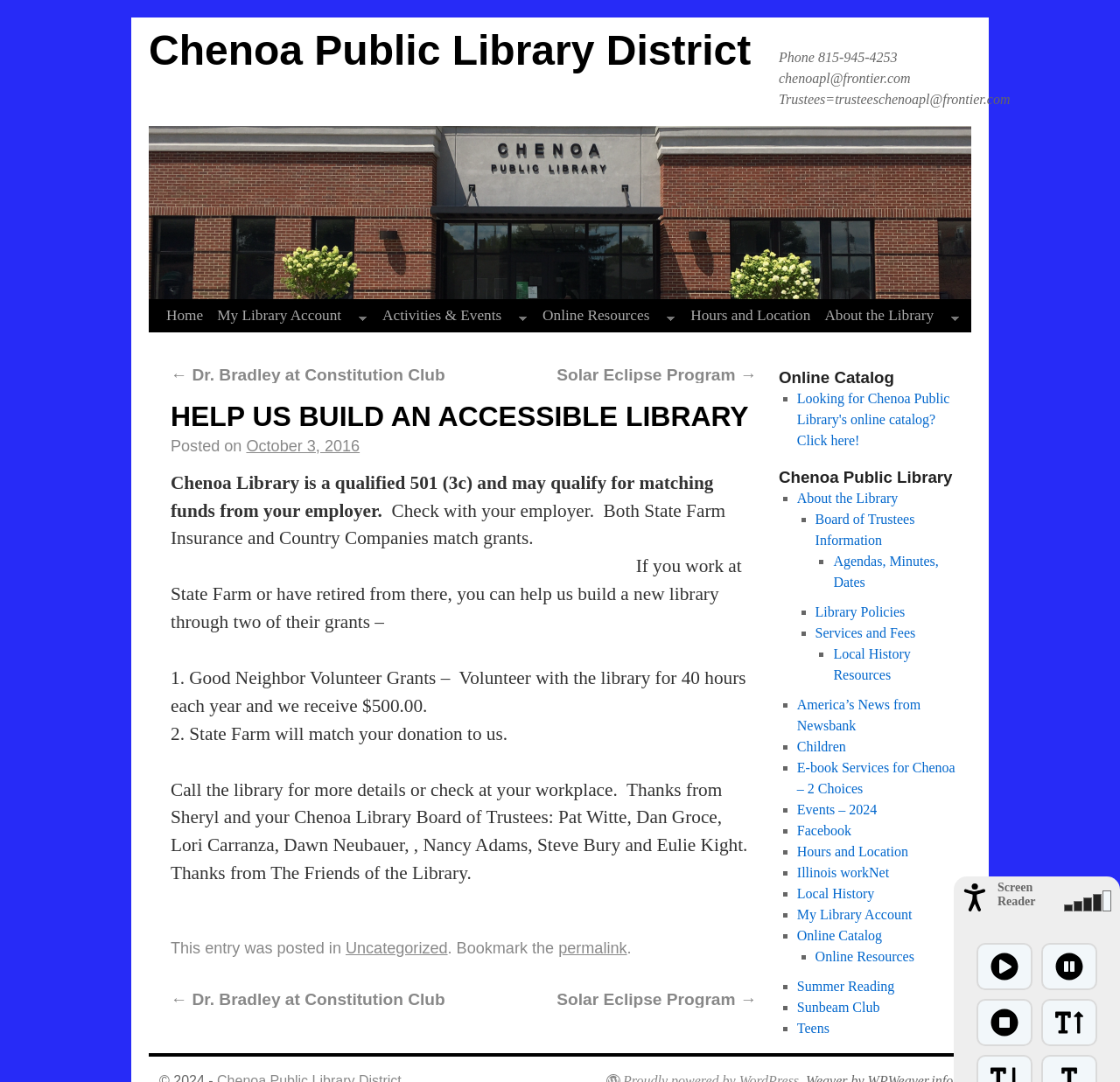Provide a one-word or brief phrase answer to the question:
What is the purpose of the 'Good Neighbor Volunteer Grants'?

To receive $500.00